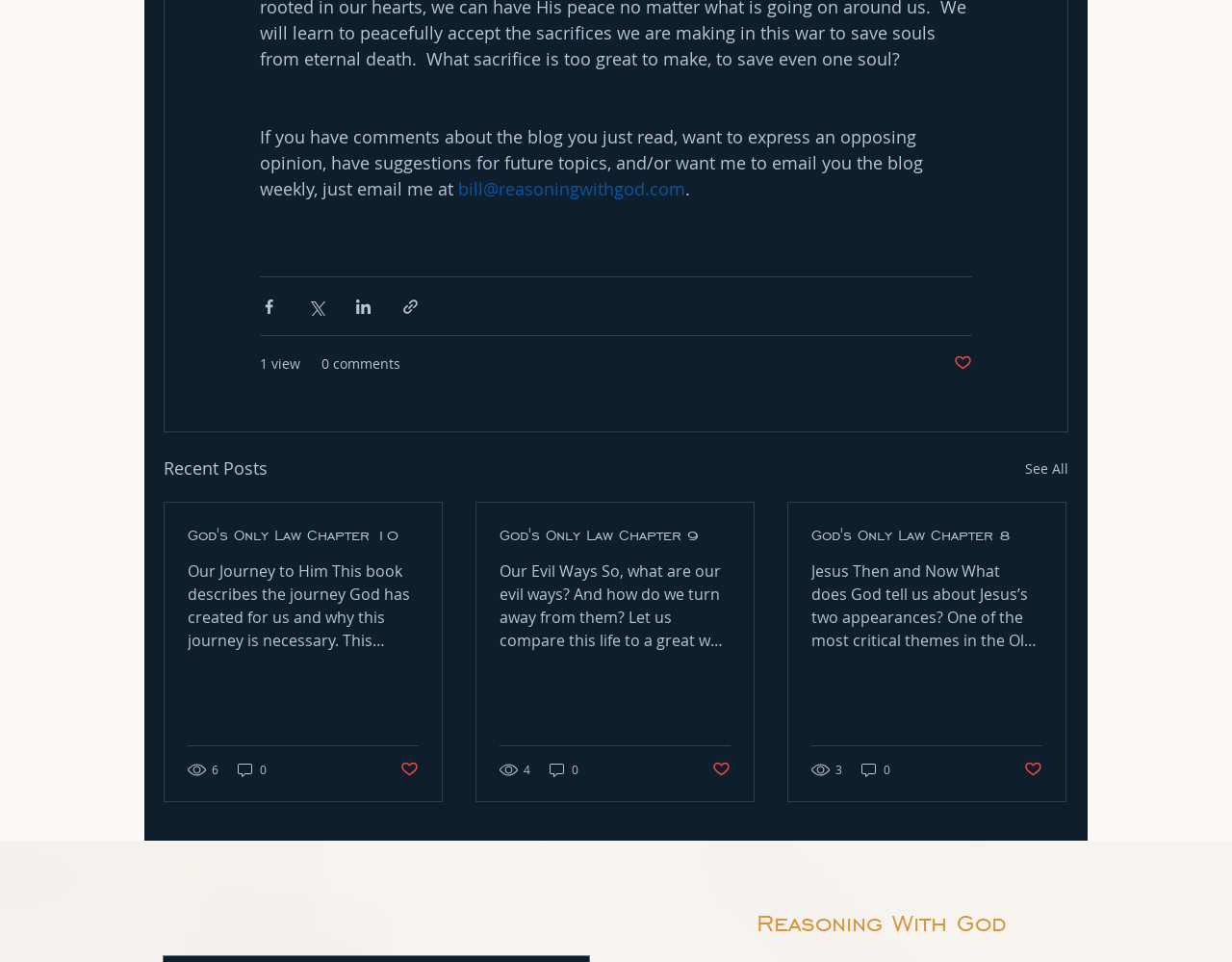Identify the bounding box coordinates for the element that needs to be clicked to fulfill this instruction: "Read God's Only Law Chapter 10". Provide the coordinates in the format of four float numbers between 0 and 1: [left, top, right, bottom].

[0.152, 0.547, 0.34, 0.566]